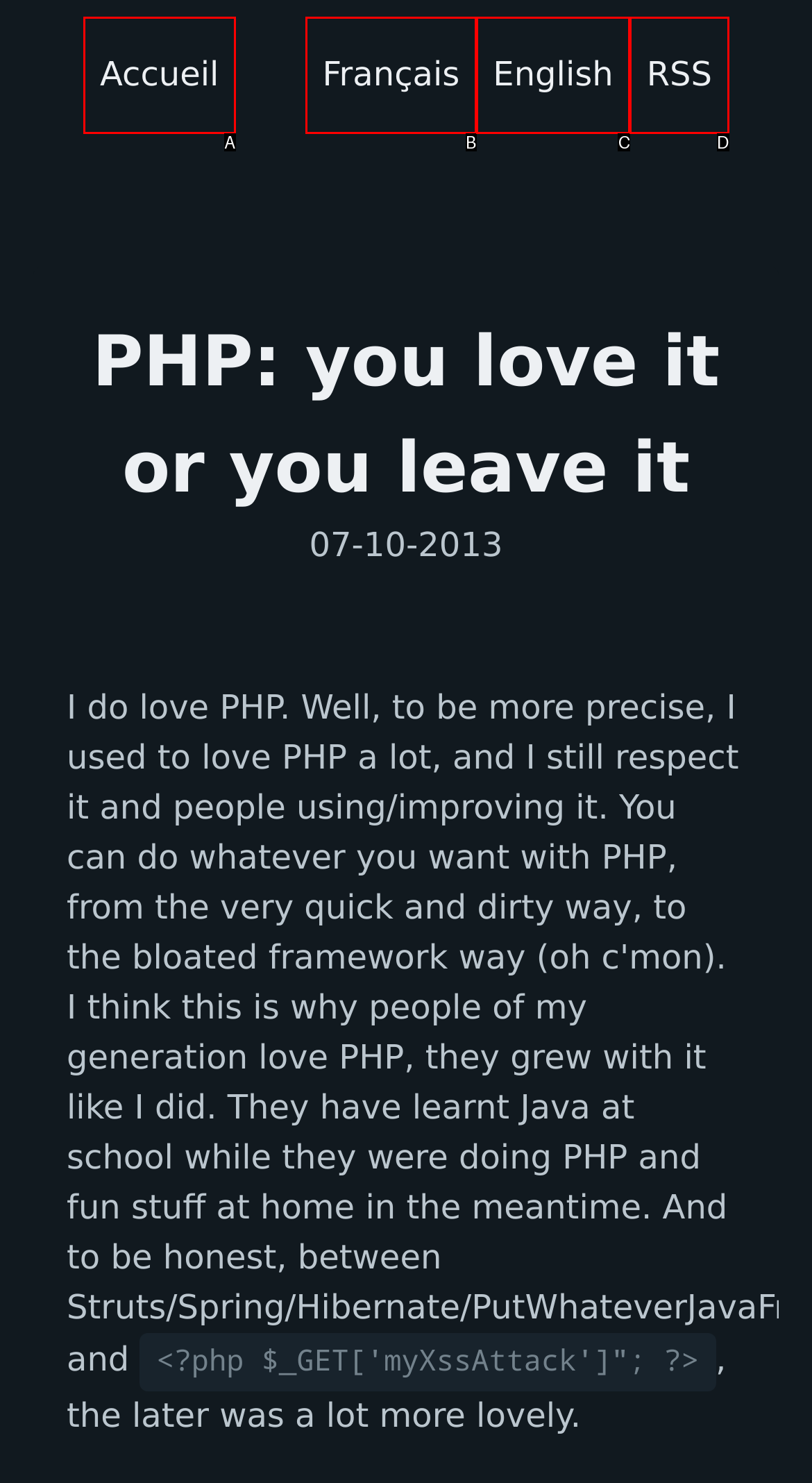Determine the option that best fits the description: English
Reply with the letter of the correct option directly.

C